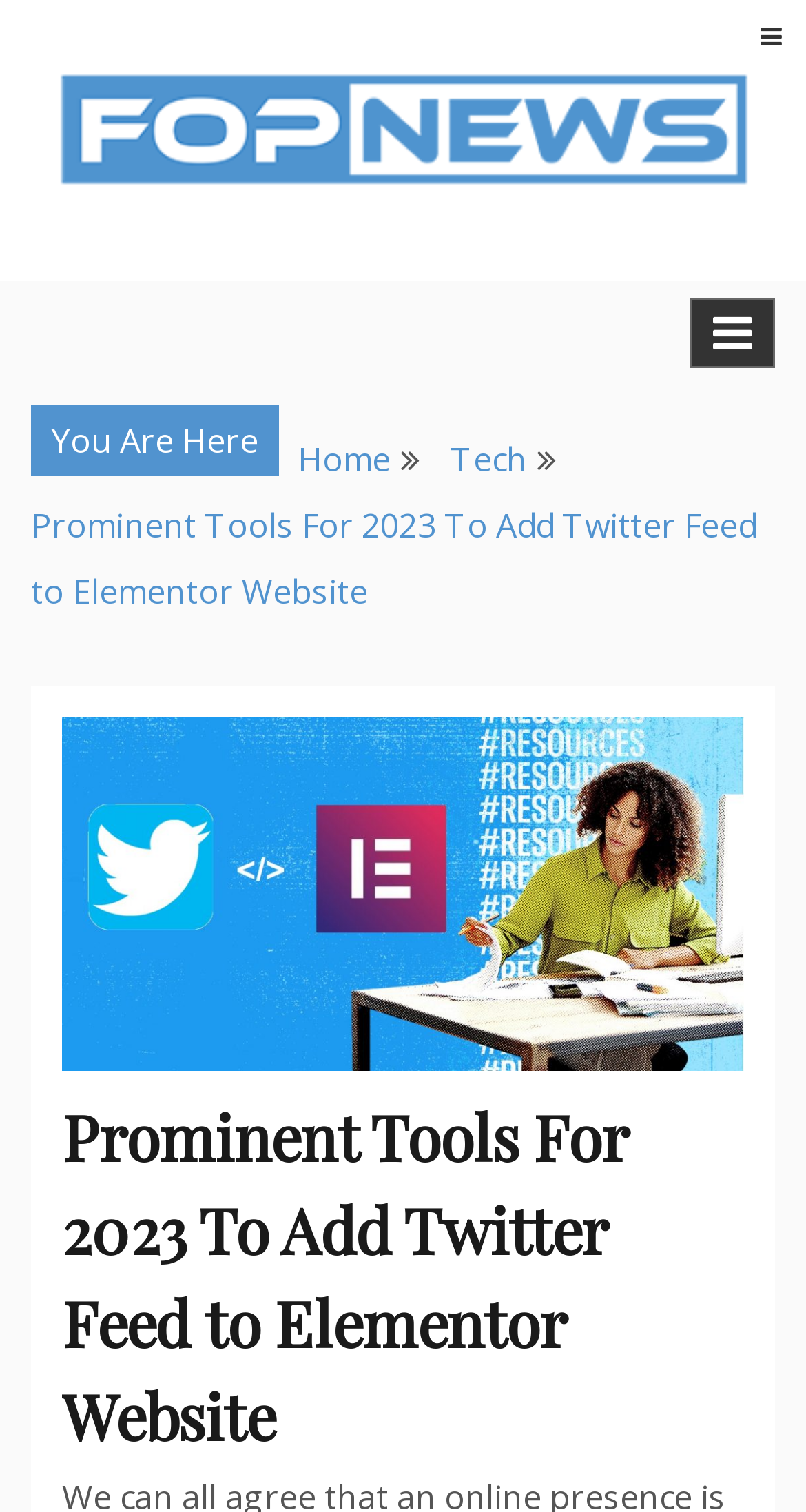Please give a short response to the question using one word or a phrase:
What is the category of the current webpage?

Tech